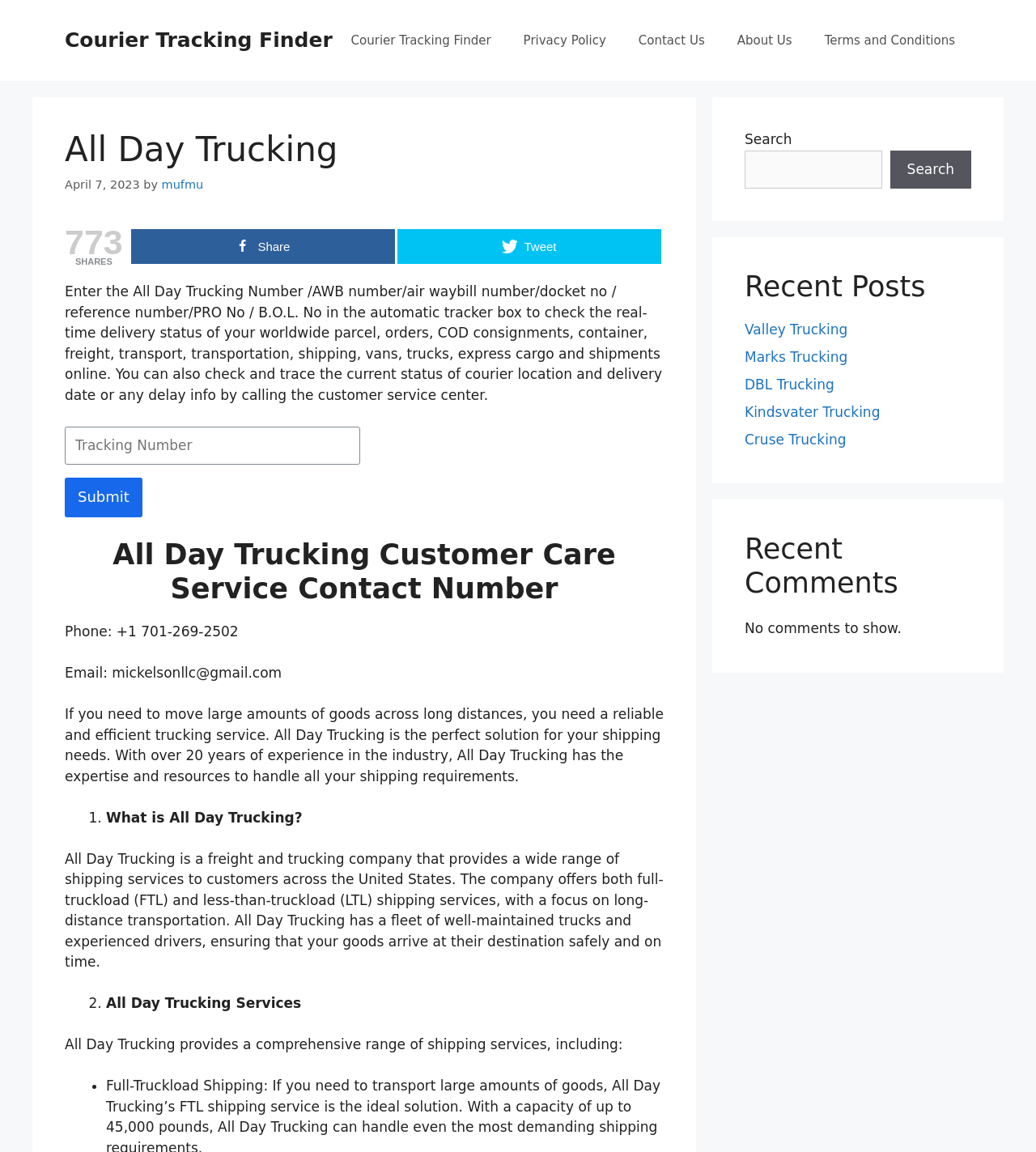Identify the bounding box coordinates for the UI element described as follows: "April 7, 2022". Ensure the coordinates are four float numbers between 0 and 1, formatted as [left, top, right, bottom].

None